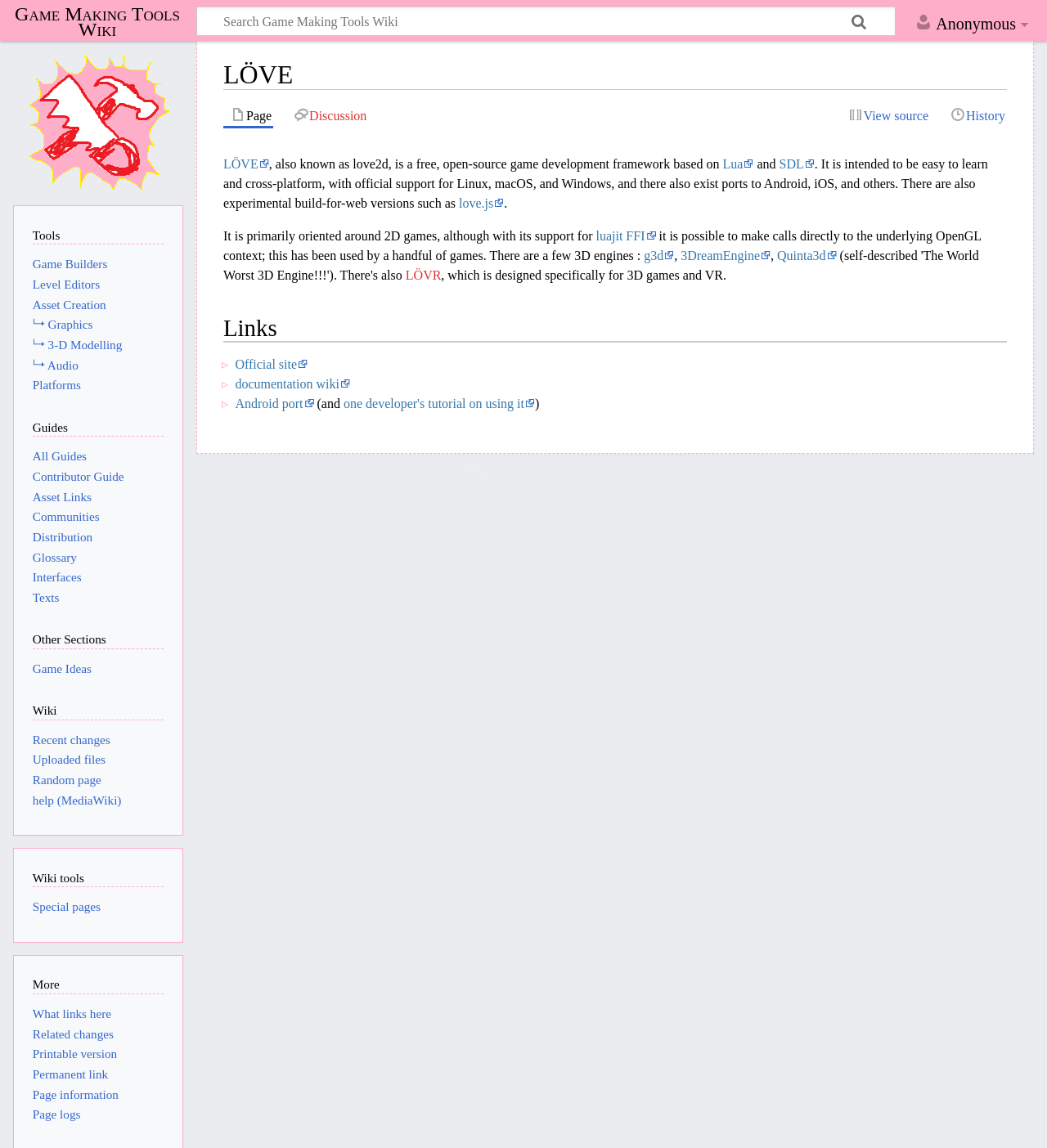Determine the bounding box coordinates for the area you should click to complete the following instruction: "Go to Game Builders".

[0.031, 0.224, 0.103, 0.236]